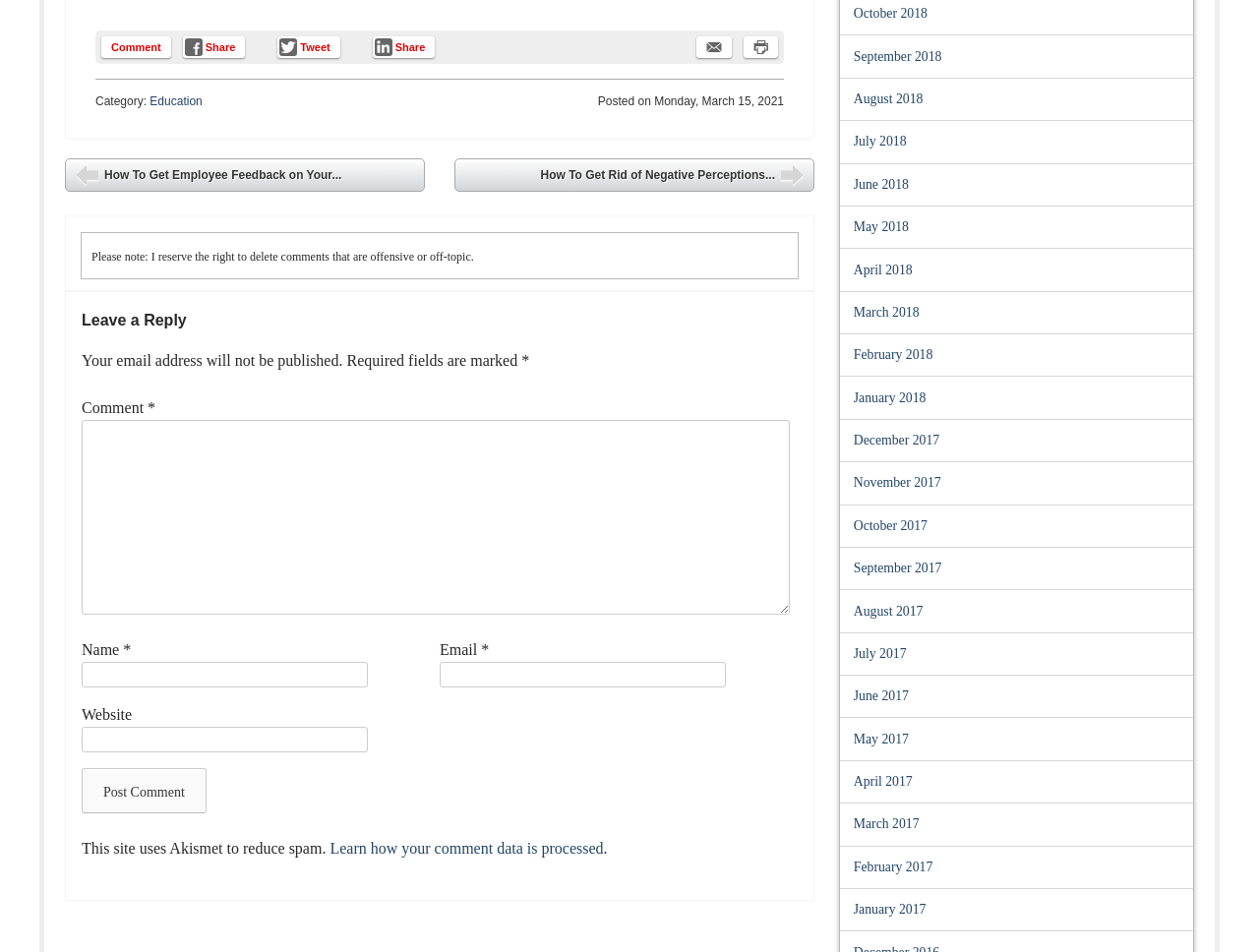Select the bounding box coordinates of the element I need to click to carry out the following instruction: "Click on the 'Education' category".

[0.119, 0.099, 0.161, 0.114]